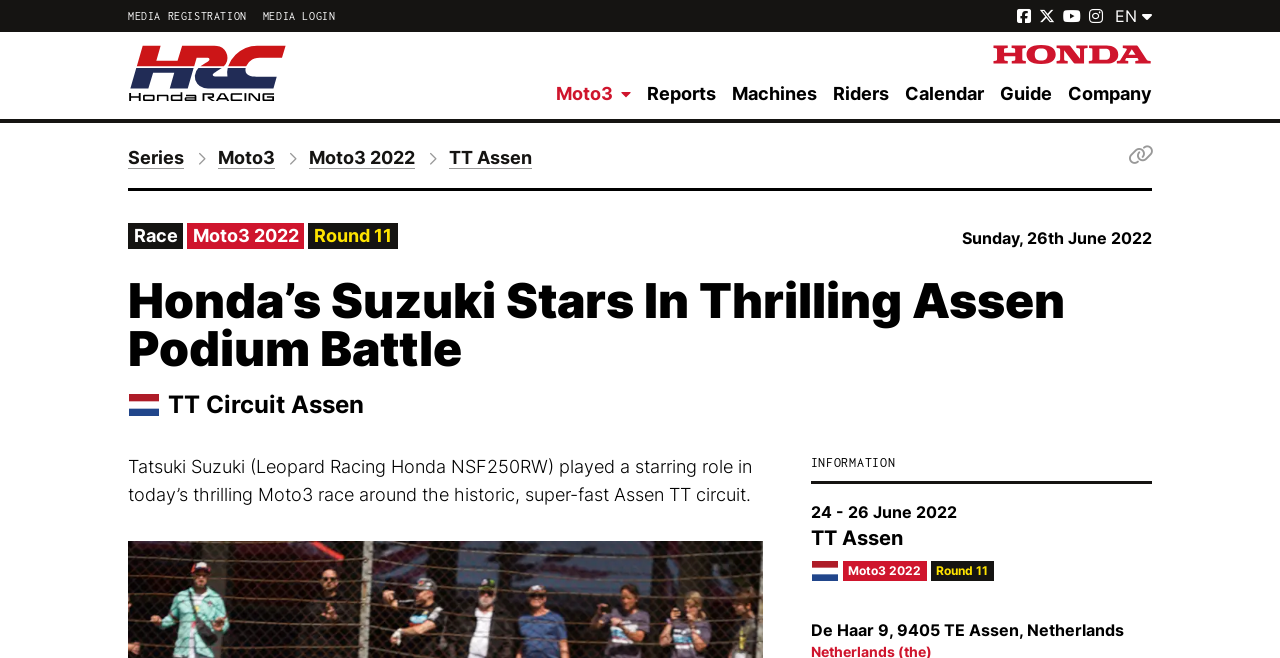Provide the bounding box coordinates for the specified HTML element described in this description: "TT Assen". The coordinates should be four float numbers ranging from 0 to 1, in the format [left, top, right, bottom].

[0.351, 0.223, 0.416, 0.257]